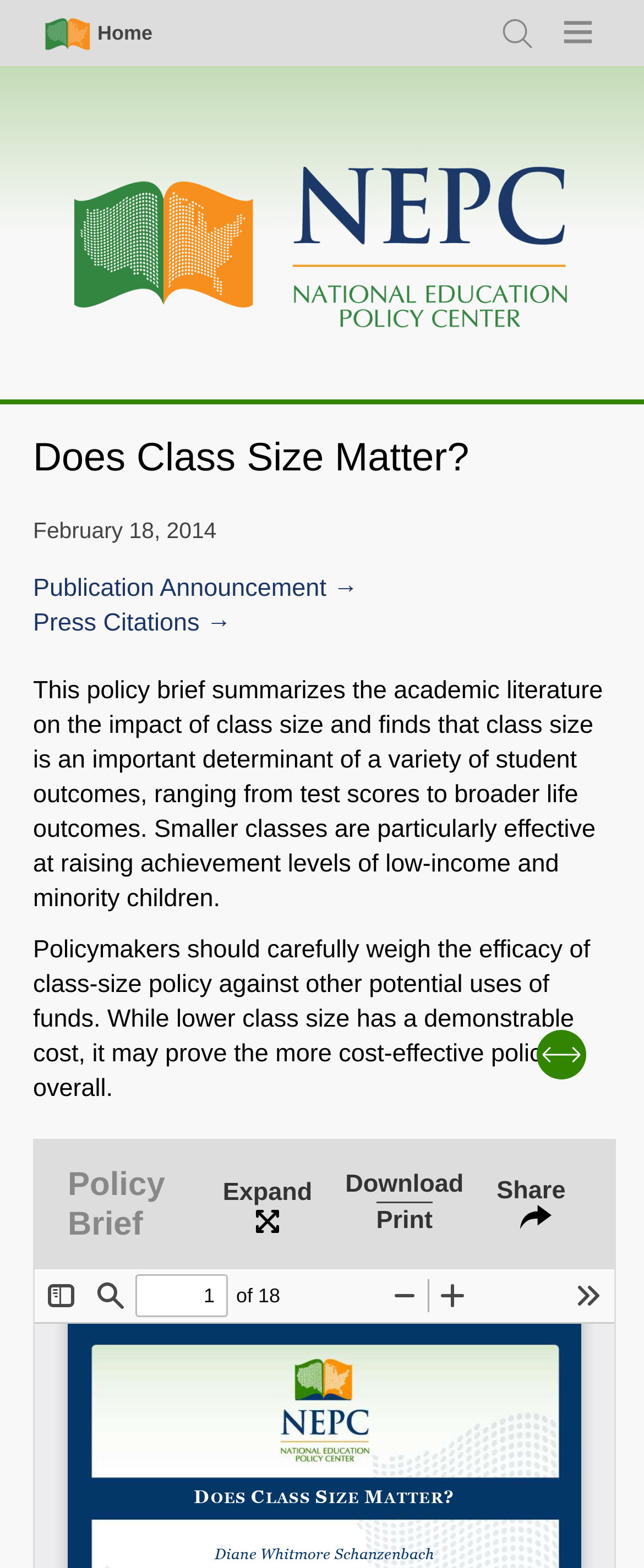How many links are there in the main navigation?
Give a detailed and exhaustive answer to the question.

The main navigation section has a heading element with the text 'Main navigation' and a child link element with the text 'Home', so there is only one link in the main navigation.